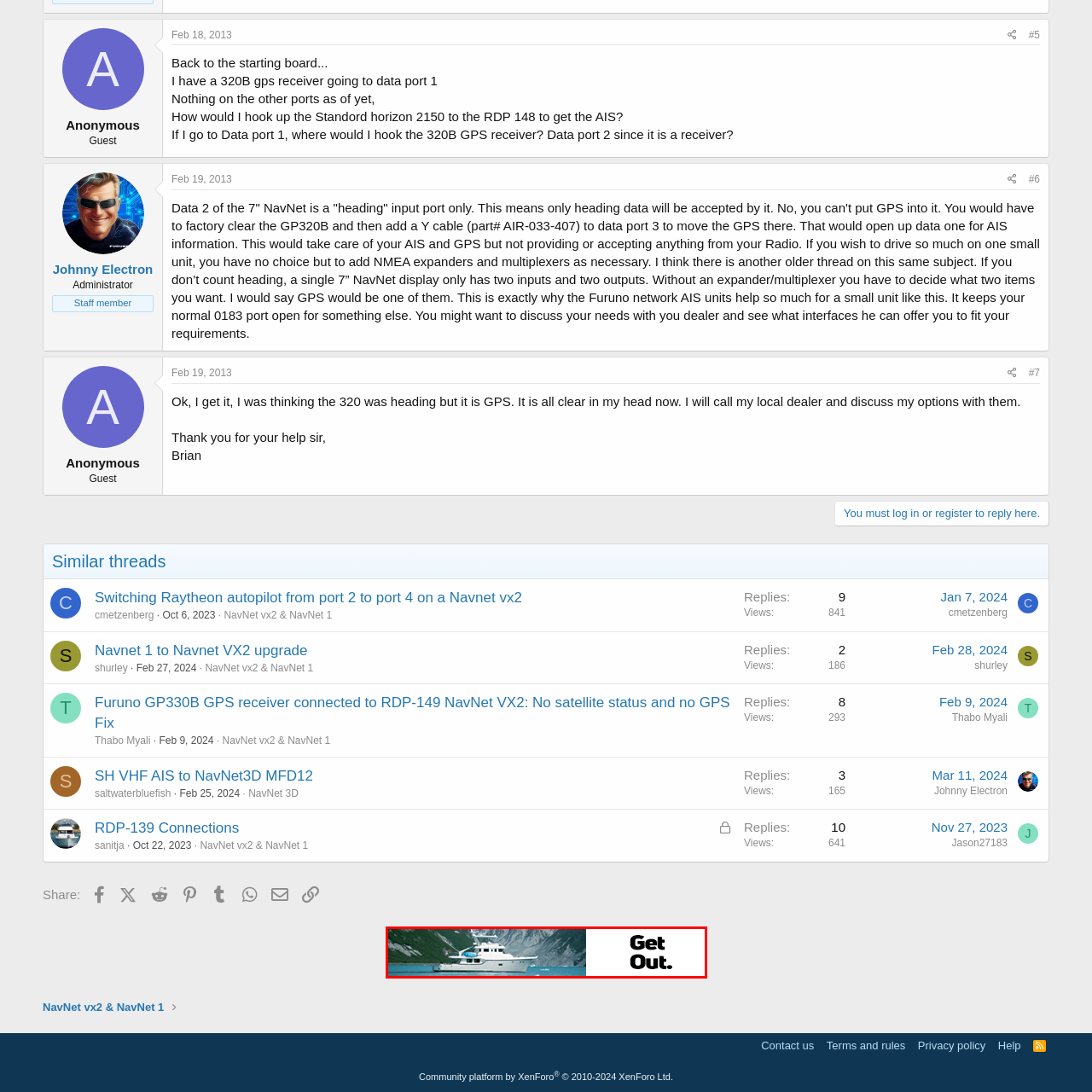Describe meticulously the scene encapsulated by the red boundary in the image.

The image features a scenic view of a white boat cruising through calm turquoise waters, surrounded by majestic mountains that rise ruggedly in the background. The tranquil atmosphere suggests an enticing getaway, perfectly encapsulated by the bold text overlay that reads "Get Out." This phrase invites viewers to embrace adventure and experience the beauty of nature, encouraging them to explore the great outdoors and disconnect from the rush of everyday life. The contrast between the serene water, the impressive mountain landscape, and the call to action emphasizes the allure of boating and exploration.